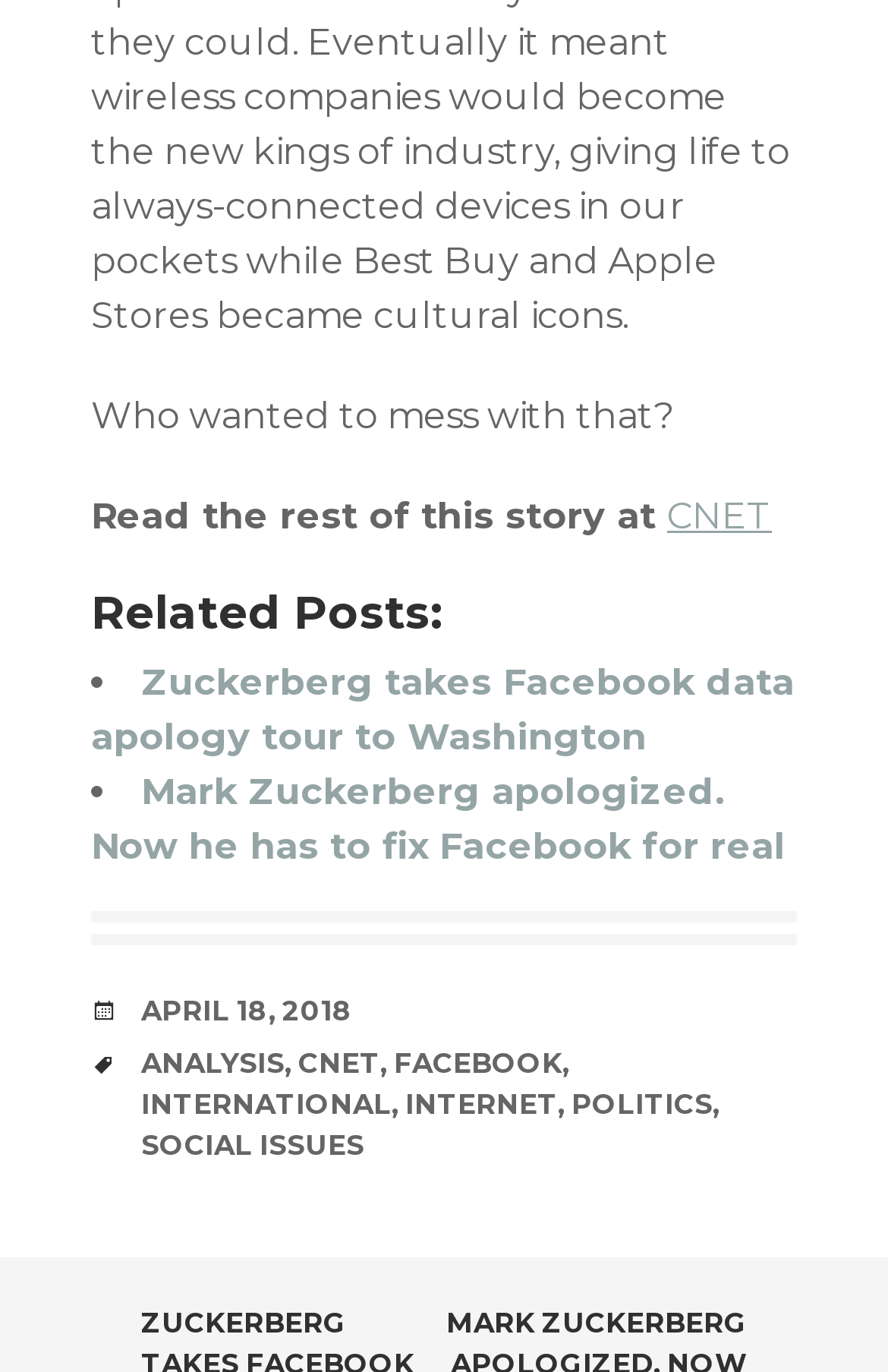With reference to the screenshot, provide a detailed response to the question below:
How many links are in the related posts section?

I looked at the related posts section on the webpage, which has a heading 'Related Posts:' and lists several links. I counted these links and found that there are 2 links in the related posts section.